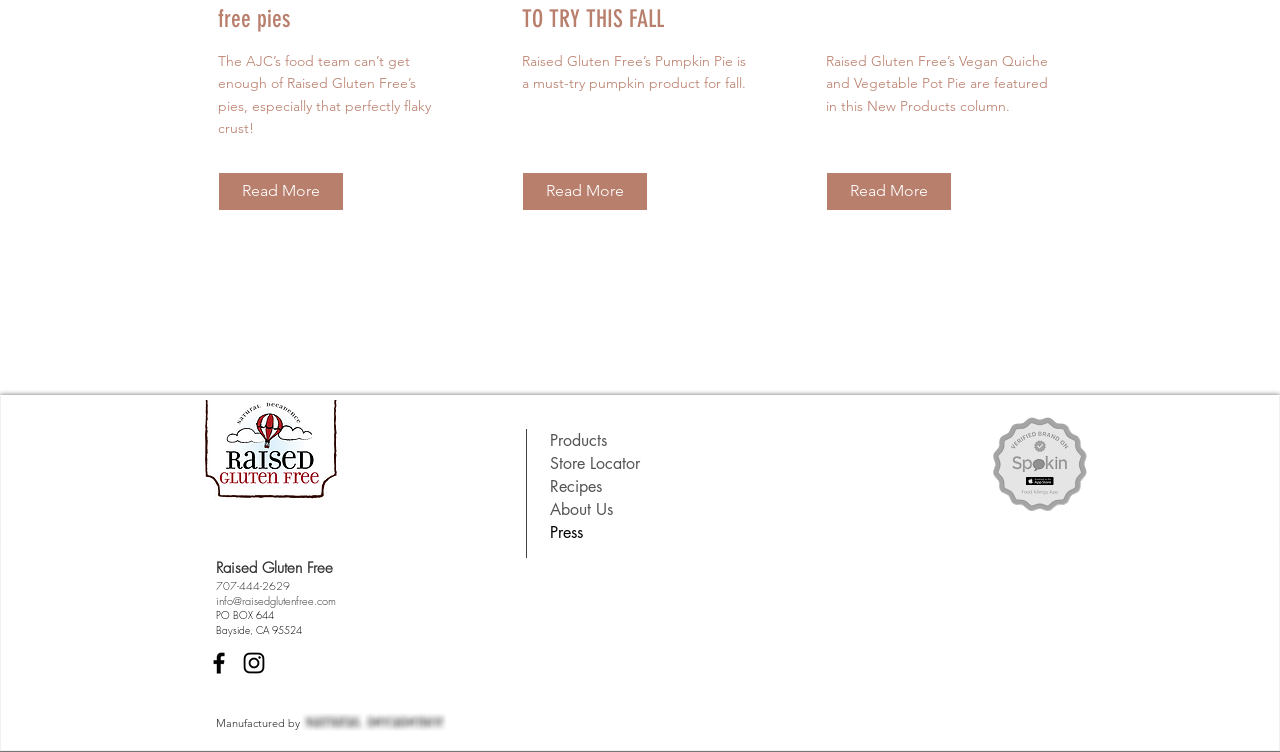Identify the bounding box coordinates of the region I need to click to complete this instruction: "View the Recipes page".

[0.43, 0.632, 0.598, 0.663]